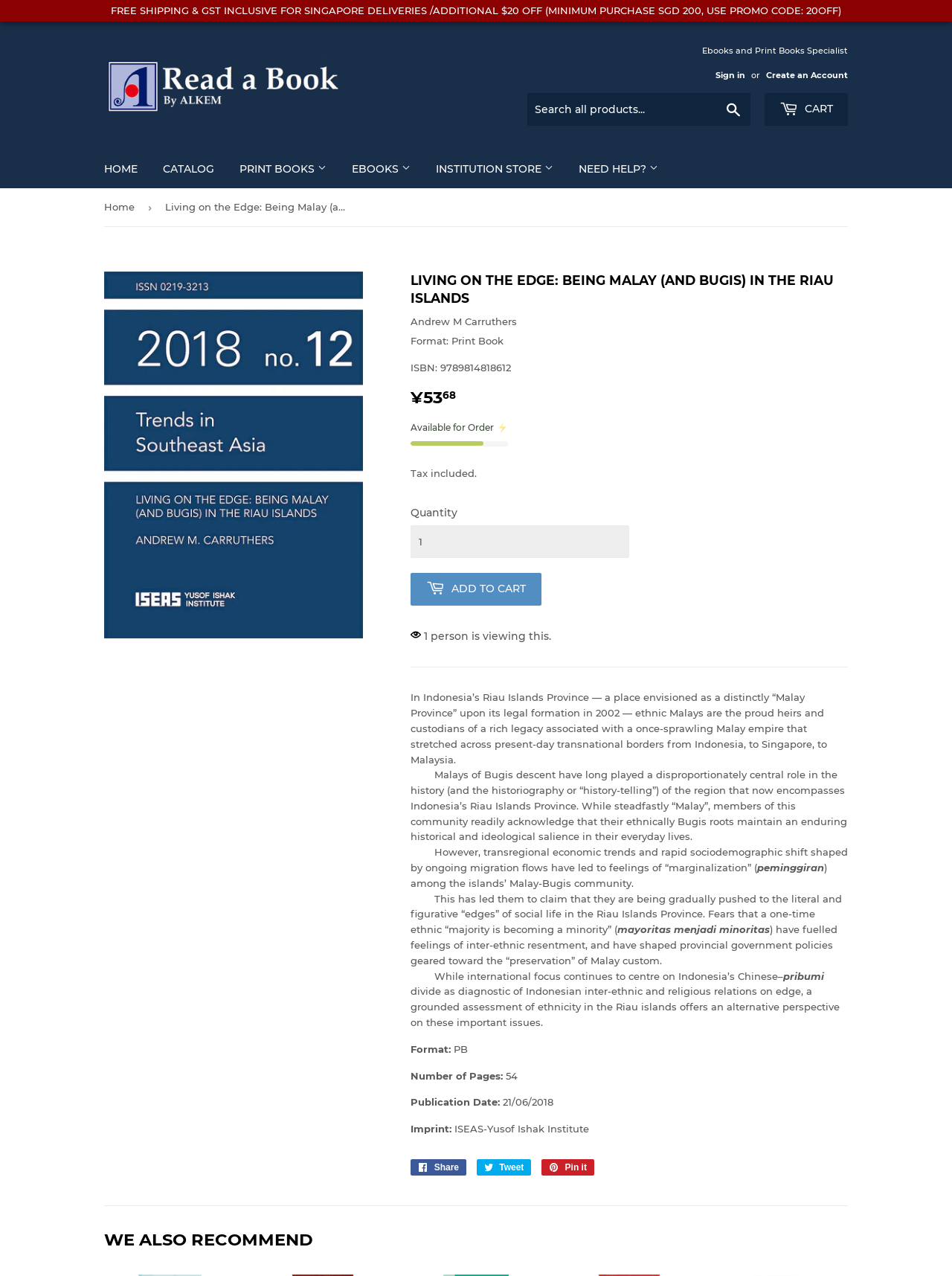Construct a comprehensive description capturing every detail on the webpage.

This webpage is an online bookstore, specifically showcasing a book titled "Living on the Edge: Being Malay (and Bugis) in the Riau Islands". At the top of the page, there is a promotional banner offering free shipping and a discount code. Below this, there is a navigation menu with links to various sections of the website, including "Home", "Catalog", "Print Books", "Ebooks", "Institution Store", and "Need Help?".

On the left side of the page, there is a search bar and a link to the shopping cart. Above this, there are links to sign in or create an account. On the right side of the page, there is a section displaying the book's details, including its title, author, format, ISBN, and price. There is also a button to add the book to the cart.

Below the book's details, there is a section of text describing the book's content, which appears to be a passage from the book itself. The text discusses the history and cultural identity of the Malay-Bugis community in Indonesia's Riau Islands Province.

The page also features several images, including a cover image of the book and a logo for the website, "READABOOK BY ALKEM". There are also several separators and navigation elements, such as breadcrumbs, that help to organize the content on the page.